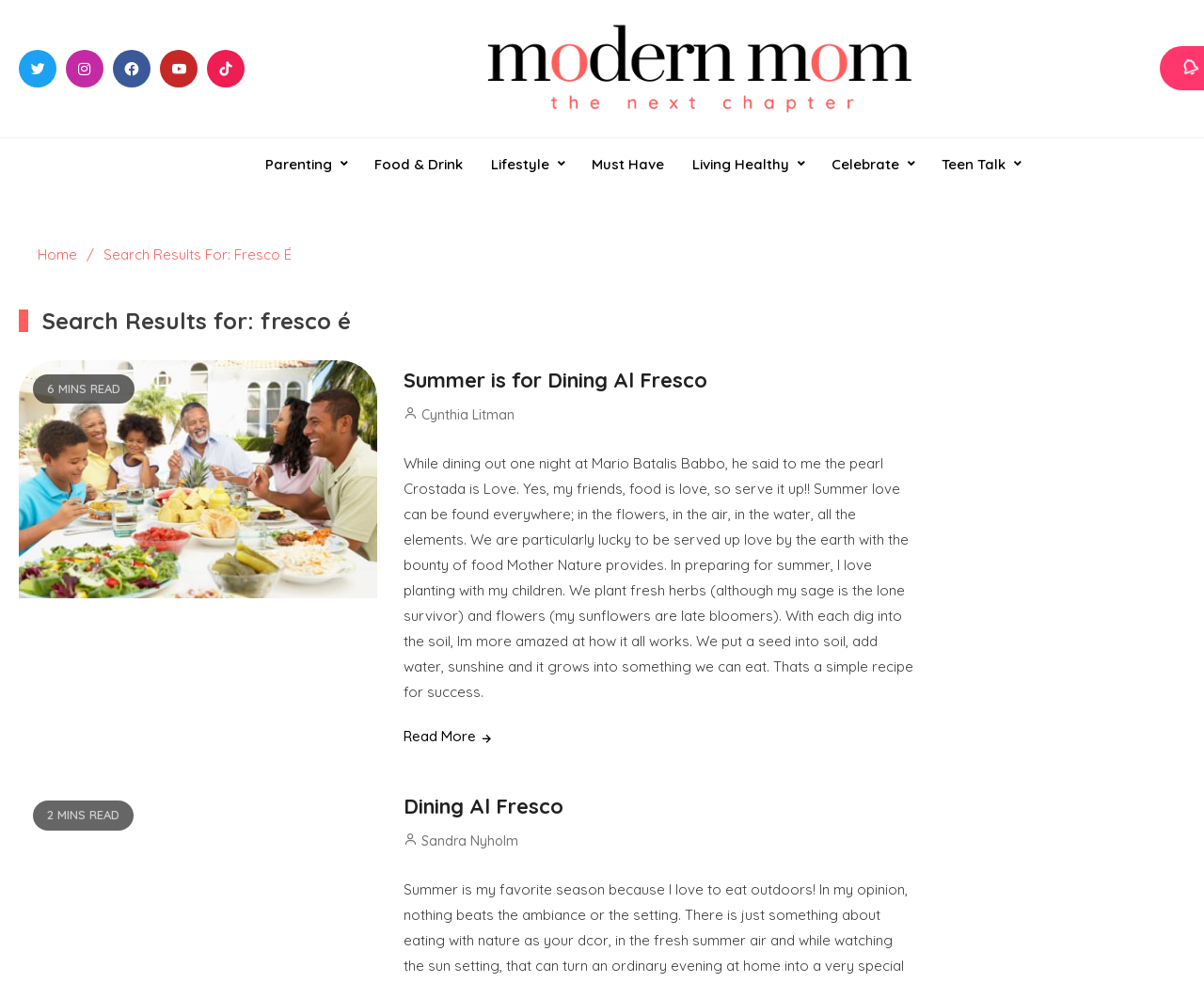Can you identify the bounding box coordinates of the clickable region needed to carry out this instruction: 'Search for Fresco É'? The coordinates should be four float numbers within the range of 0 to 1, stated as [left, top, right, bottom].

[0.086, 0.25, 0.242, 0.268]